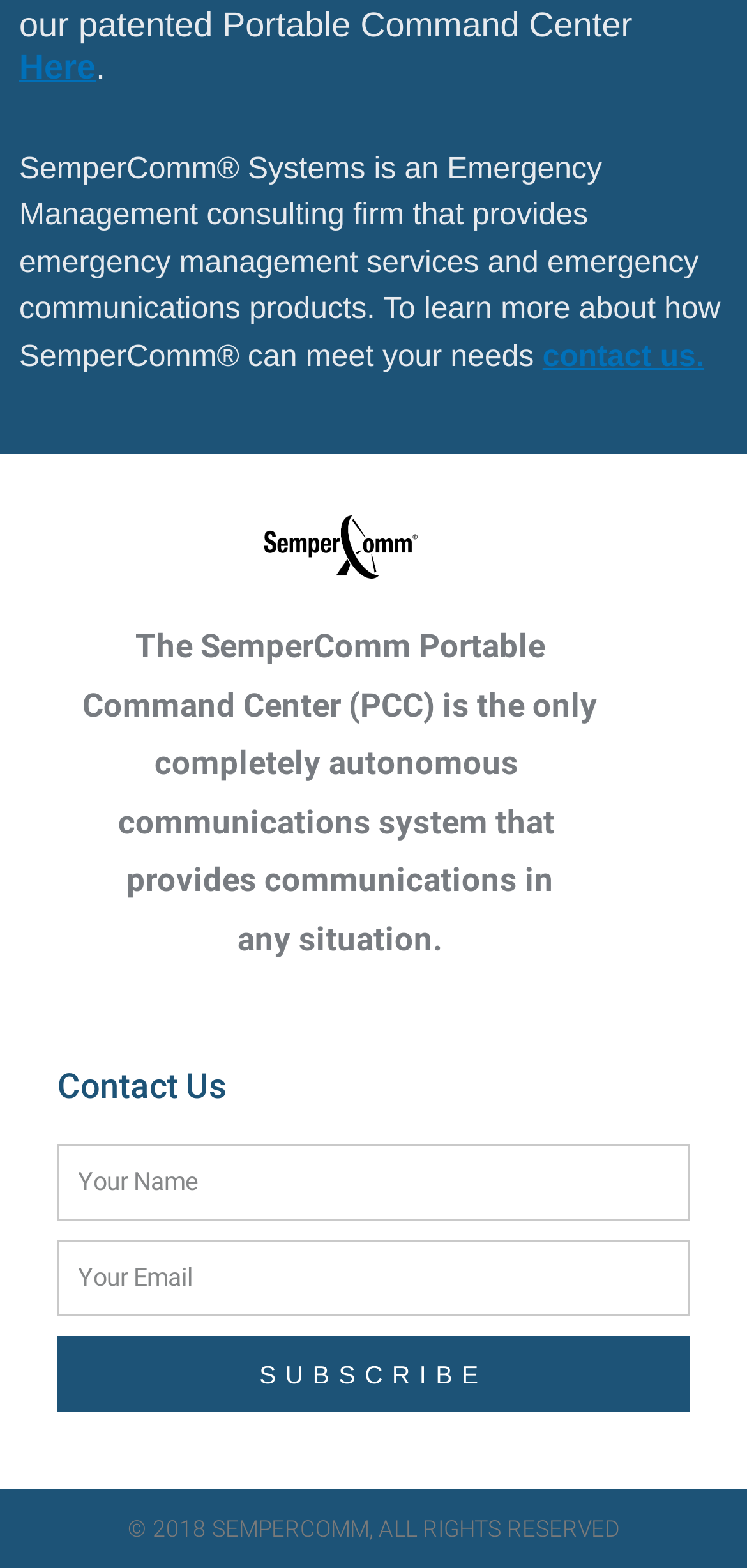Using the information in the image, could you please answer the following question in detail:
How can I contact the company?

There is a link element with the text 'contact us.' at the top of the page, which suggests that clicking on it will allow me to contact the company. Additionally, there is a 'Contact Us' heading and a form with fields for name and email, which can be used to contact the company.